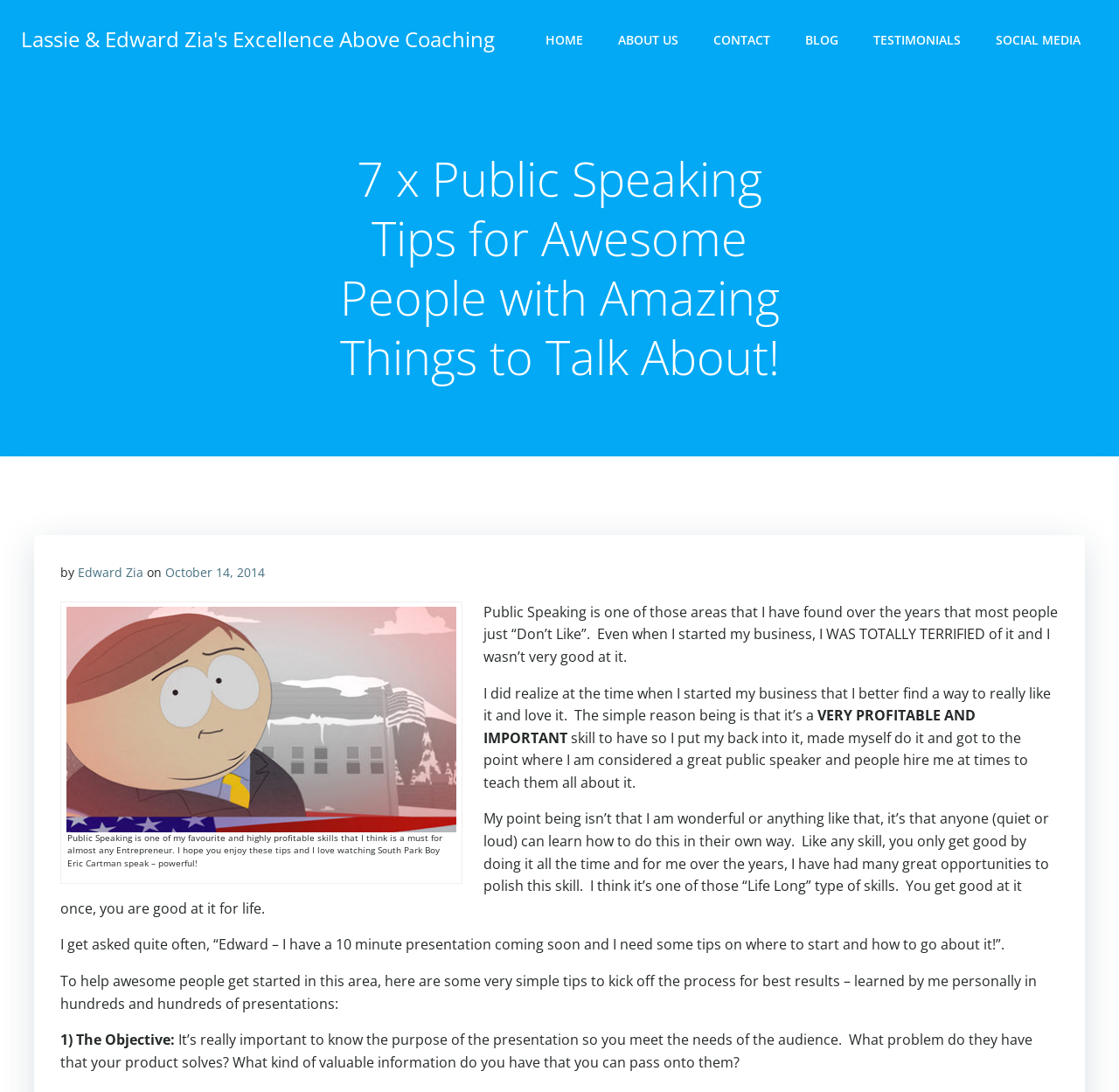Provide an in-depth caption for the elements present on the webpage.

This webpage is about public speaking, specifically providing tips for individuals who want to improve their public speaking skills. At the top of the page, there is a navigation menu with links to "HOME", "ABOUT US", "CONTACT", "BLOG", "TESTIMONIALS", and "SOCIAL MEDIA". 

Below the navigation menu, there is a heading that reads "7 x Public Speaking Tips for Awesome People with Amazing Things to Talk About!" followed by the author's name, "Edward Zia", and the date "October 14, 2014". 

To the right of the heading, there is an image with a caption that describes the importance of public speaking for entrepreneurs. 

The main content of the page is a series of paragraphs written by the author, Edward Zia, who shares his personal experience of overcoming his fear of public speaking and becoming a great public speaker. He emphasizes that public speaking is a valuable skill that can be learned with practice and provides tips for individuals who want to improve their public speaking skills.

The author then addresses a common question he receives, "How to start preparing for a 10-minute presentation?" and provides seven simple tips to help individuals get started. These tips are numbered and include explanations on how to define the objective of the presentation, meet the needs of the audience, and provide valuable information.

At the bottom of the page, there is a link to "Colibri" and another link to "Lassie & Edward Zia's Excellence Above Coaching" at the top left corner.